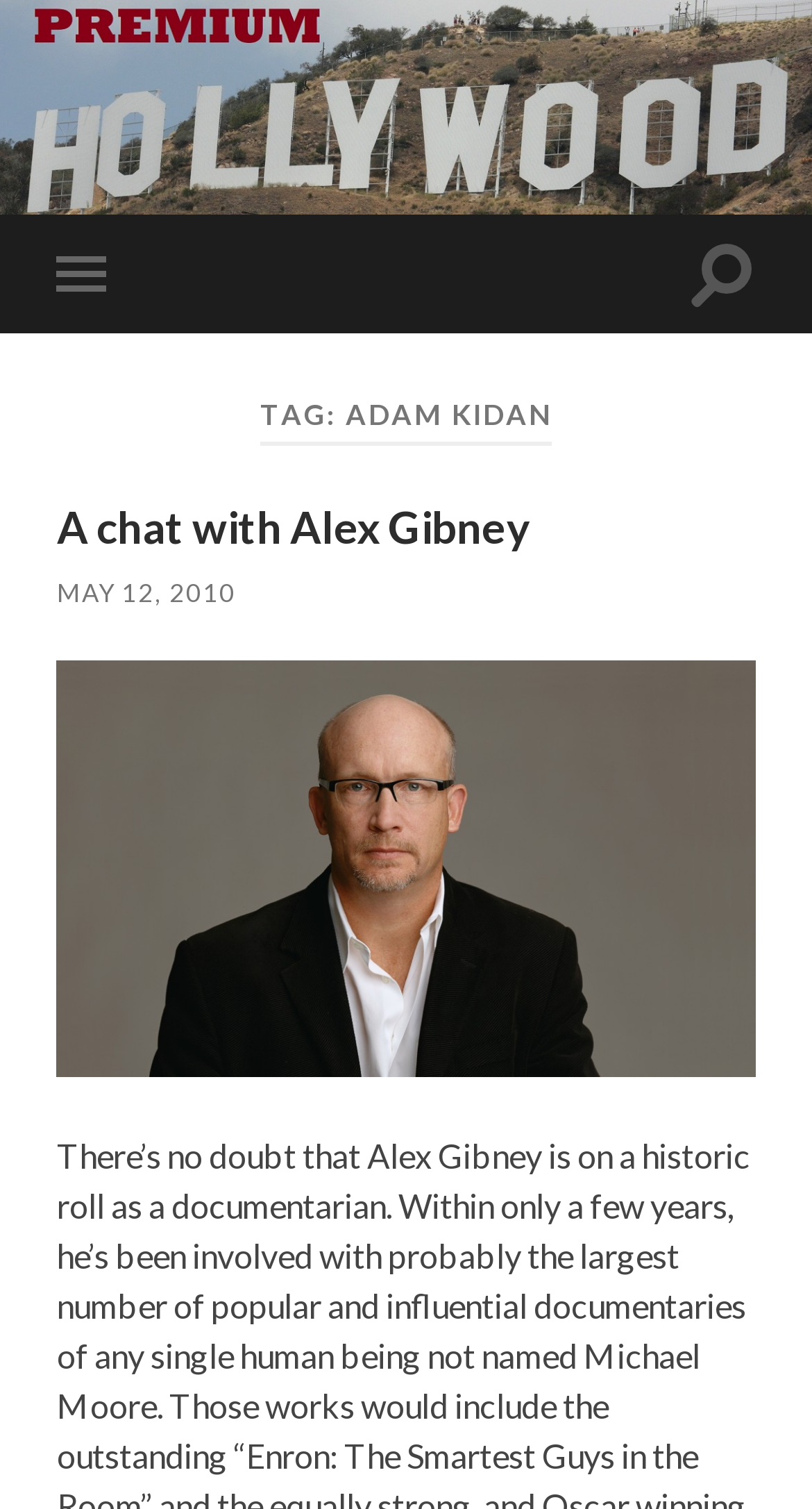What is the text of the first heading?
Refer to the screenshot and respond with a concise word or phrase.

TAG: ADAM KIDAN